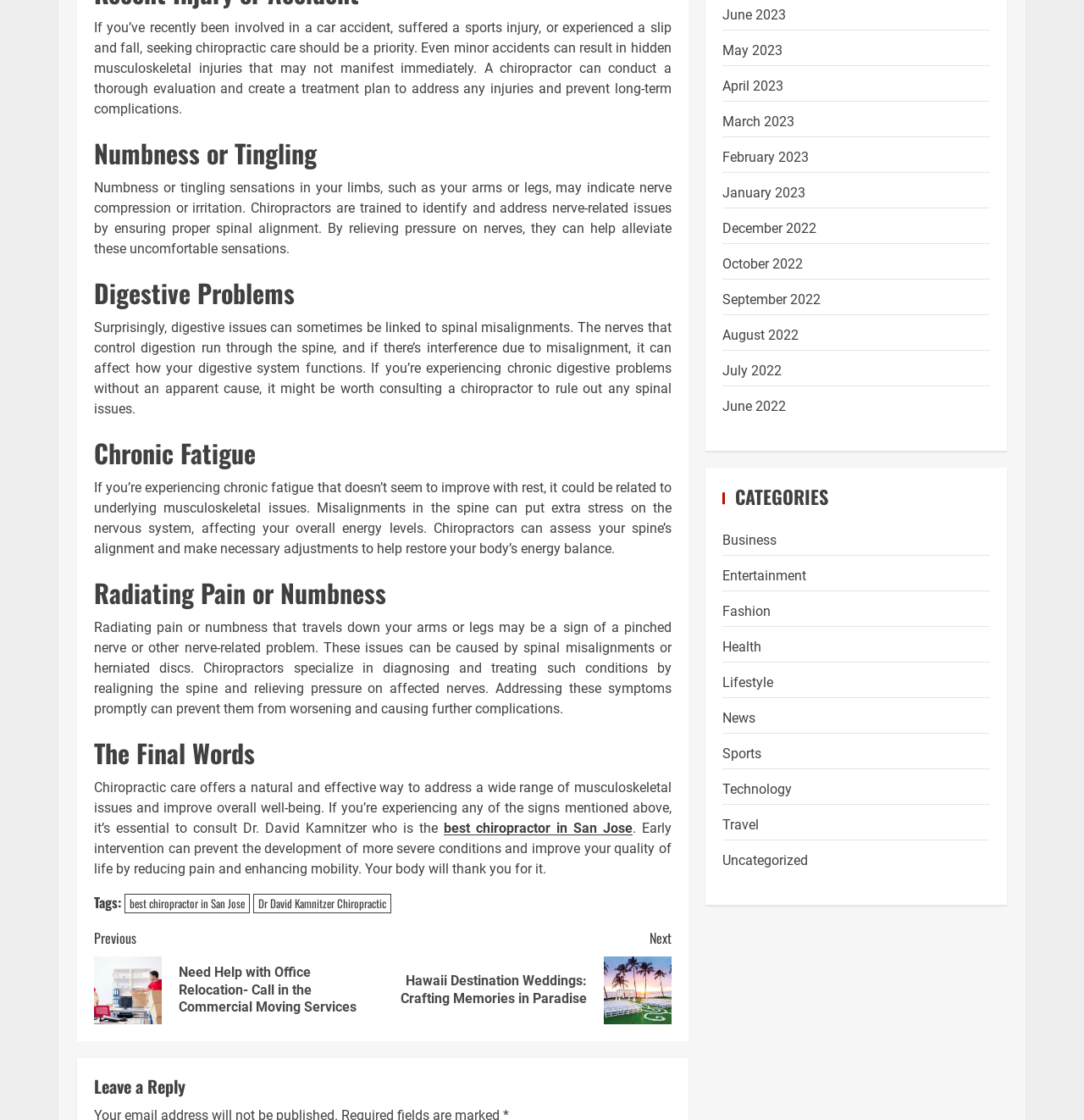Give a one-word or one-phrase response to the question:
What categories are listed on the webpage?

Business, Entertainment, Fashion, etc.